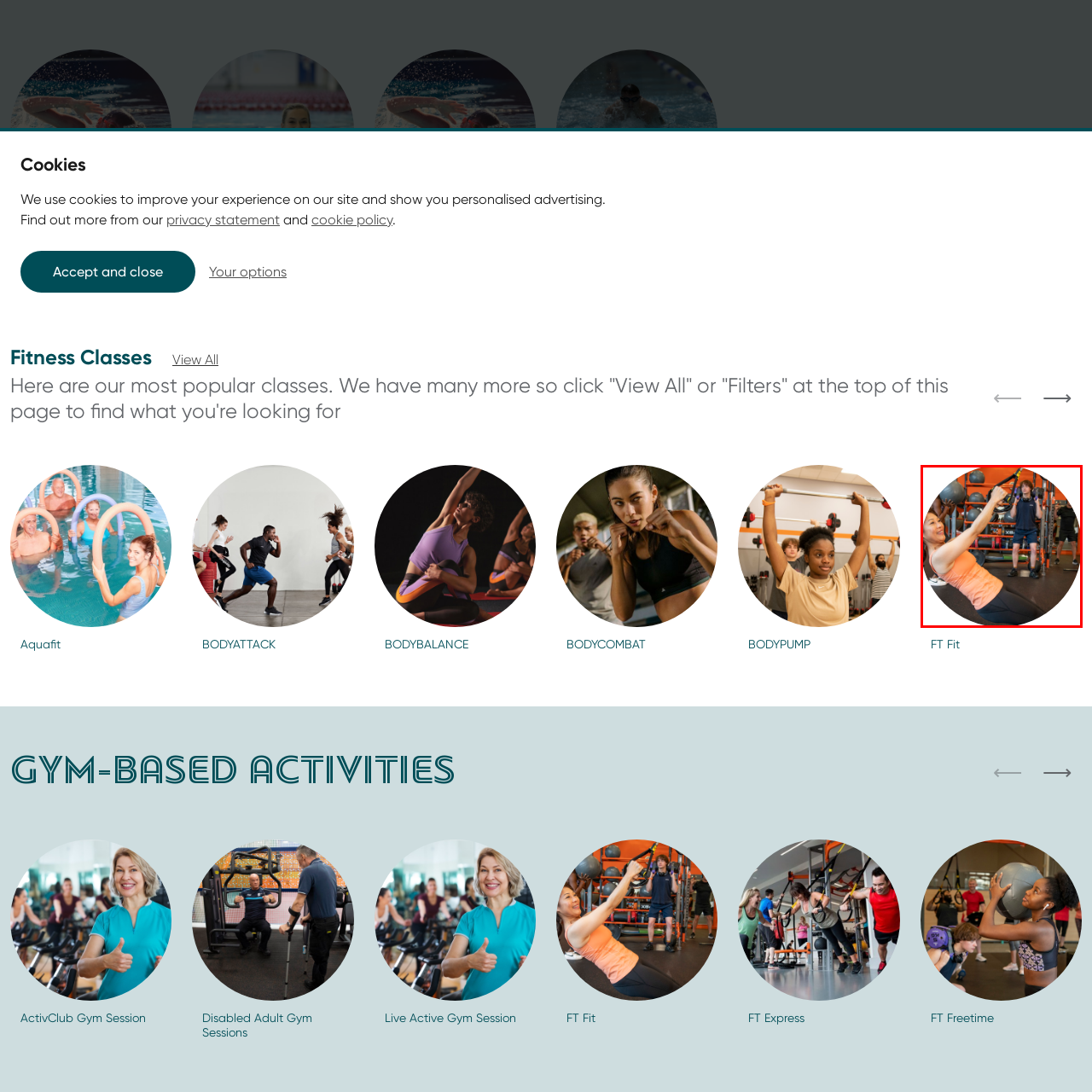Direct your attention to the image within the red boundary, What exercise is the man behind her doing?
 Respond with a single word or phrase.

Squat